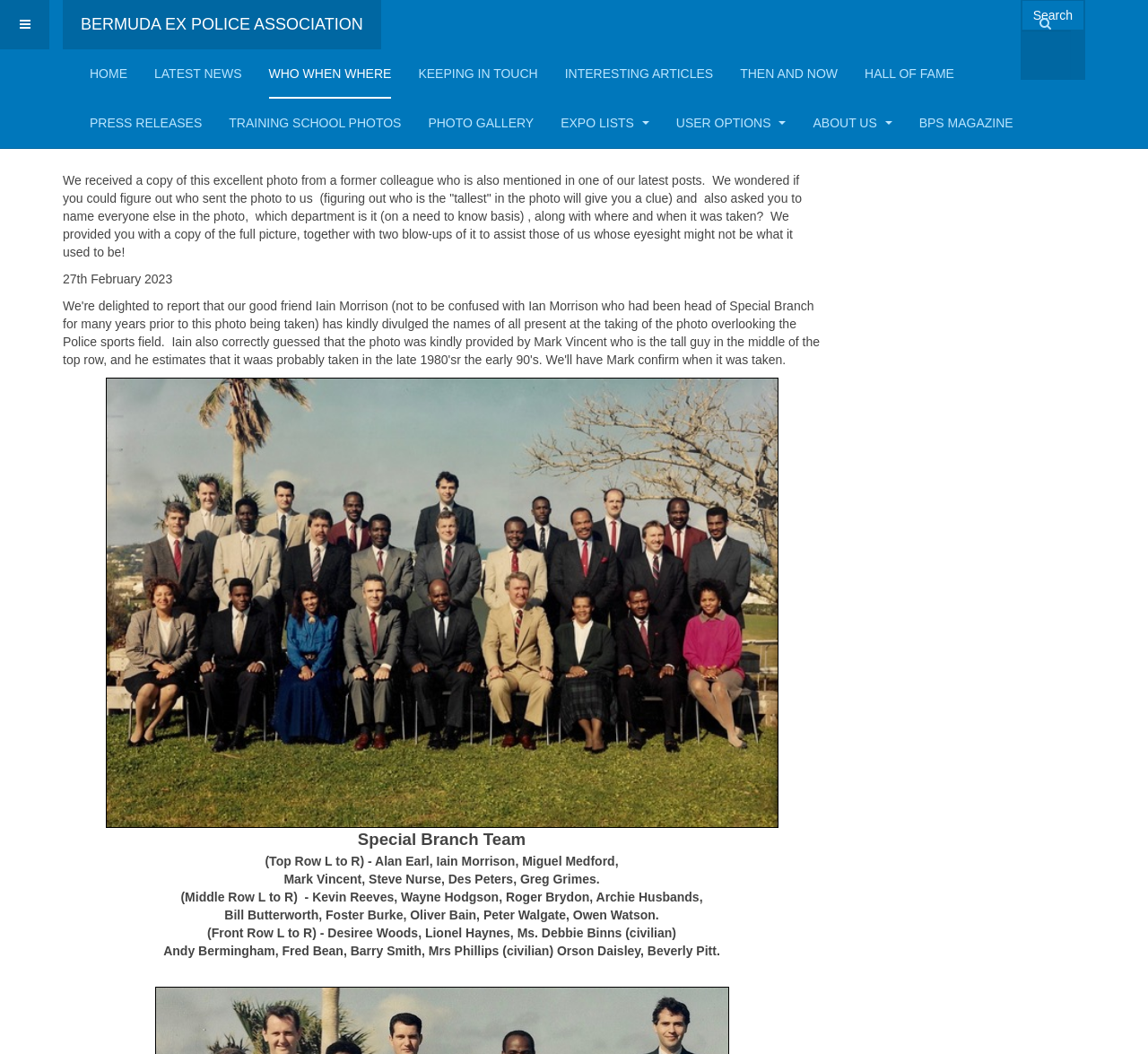What is the topic of the latest post?
Utilize the image to construct a detailed and well-explained answer.

The latest post is about identifying people in a photo, as described in the text 'We received a copy of this excellent photo from a former colleague who is also mentioned in one of our latest posts. We wondered if you could figure out who sent the photo to us...'.